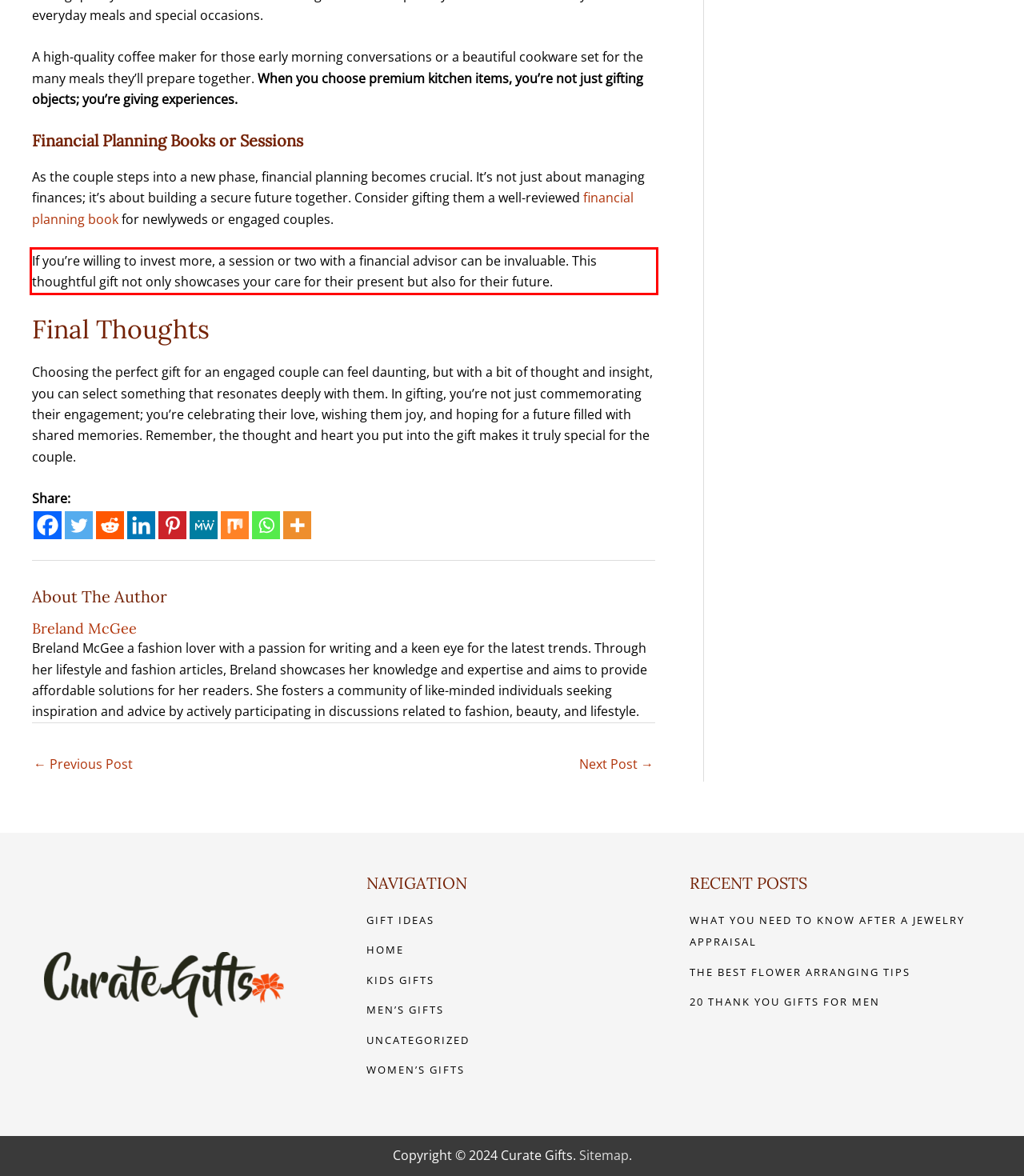You are given a screenshot of a webpage with a UI element highlighted by a red bounding box. Please perform OCR on the text content within this red bounding box.

If you’re willing to invest more, a session or two with a financial advisor can be invaluable. This thoughtful gift not only showcases your care for their present but also for their future.